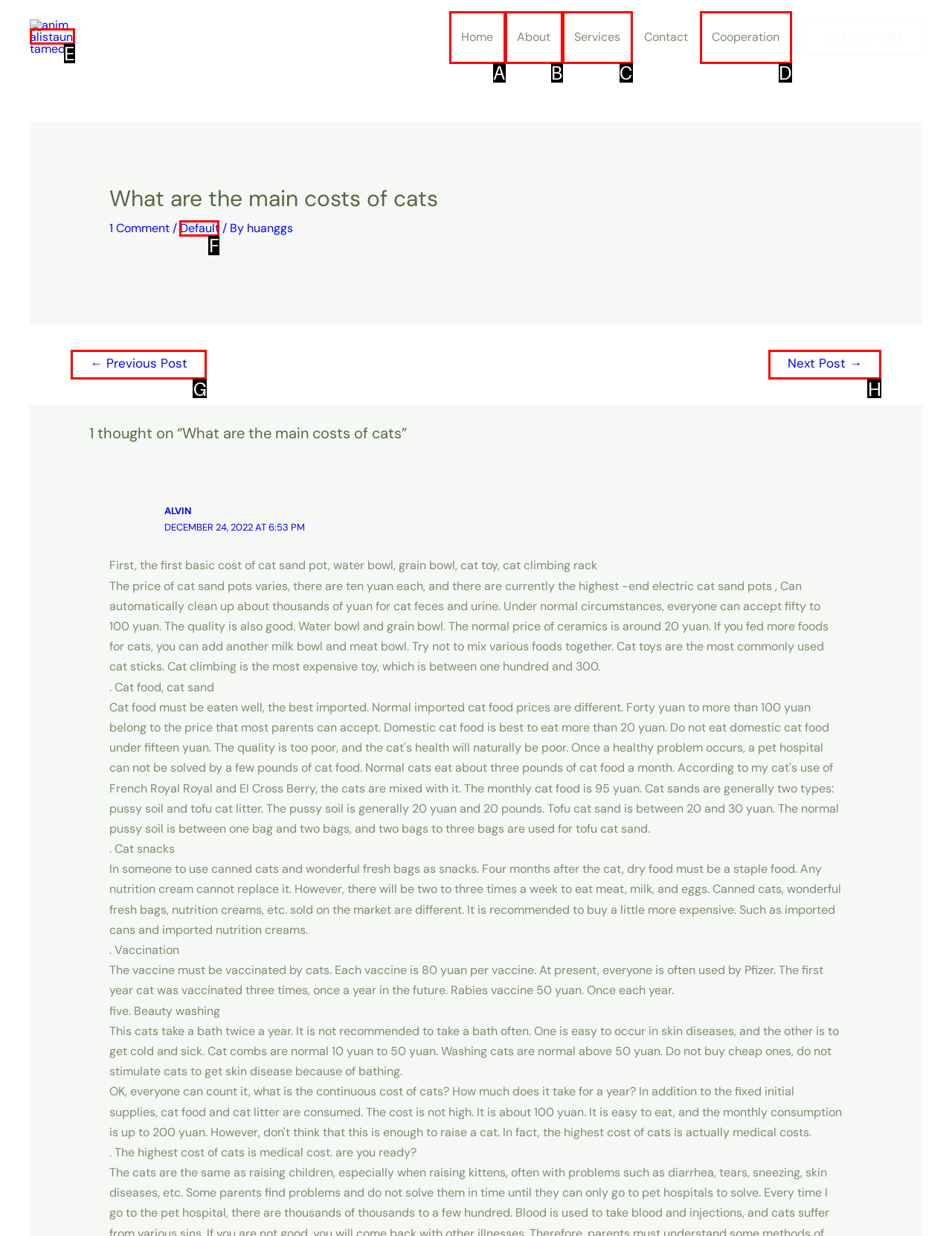Find the HTML element that matches the description: TinyPlots
Respond with the corresponding letter from the choices provided.

None